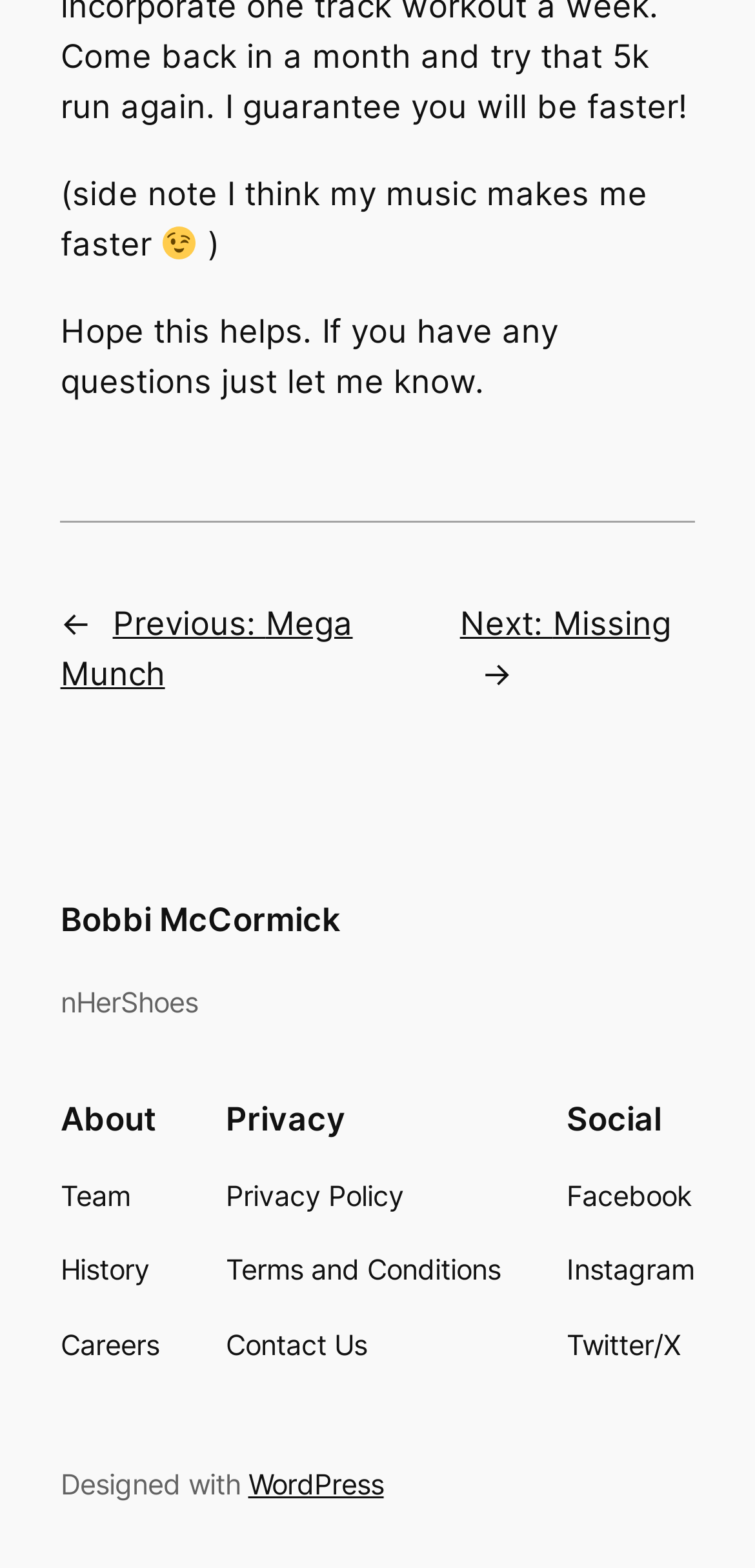What is the name of the website?
Based on the screenshot, provide your answer in one word or phrase.

nHerShoes